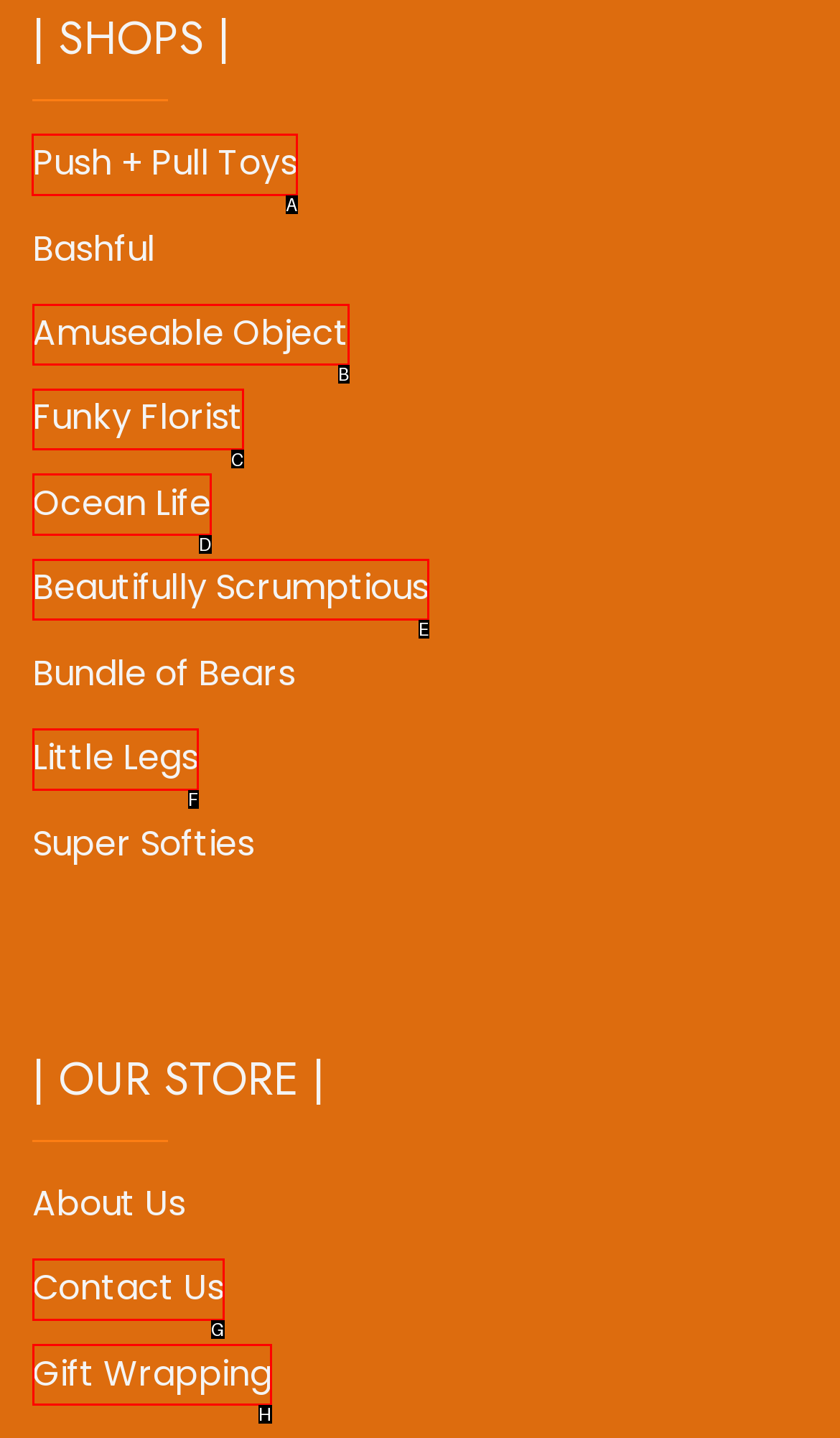Determine the letter of the UI element that you need to click to perform the task: Browse Push + Pull Toys.
Provide your answer with the appropriate option's letter.

A